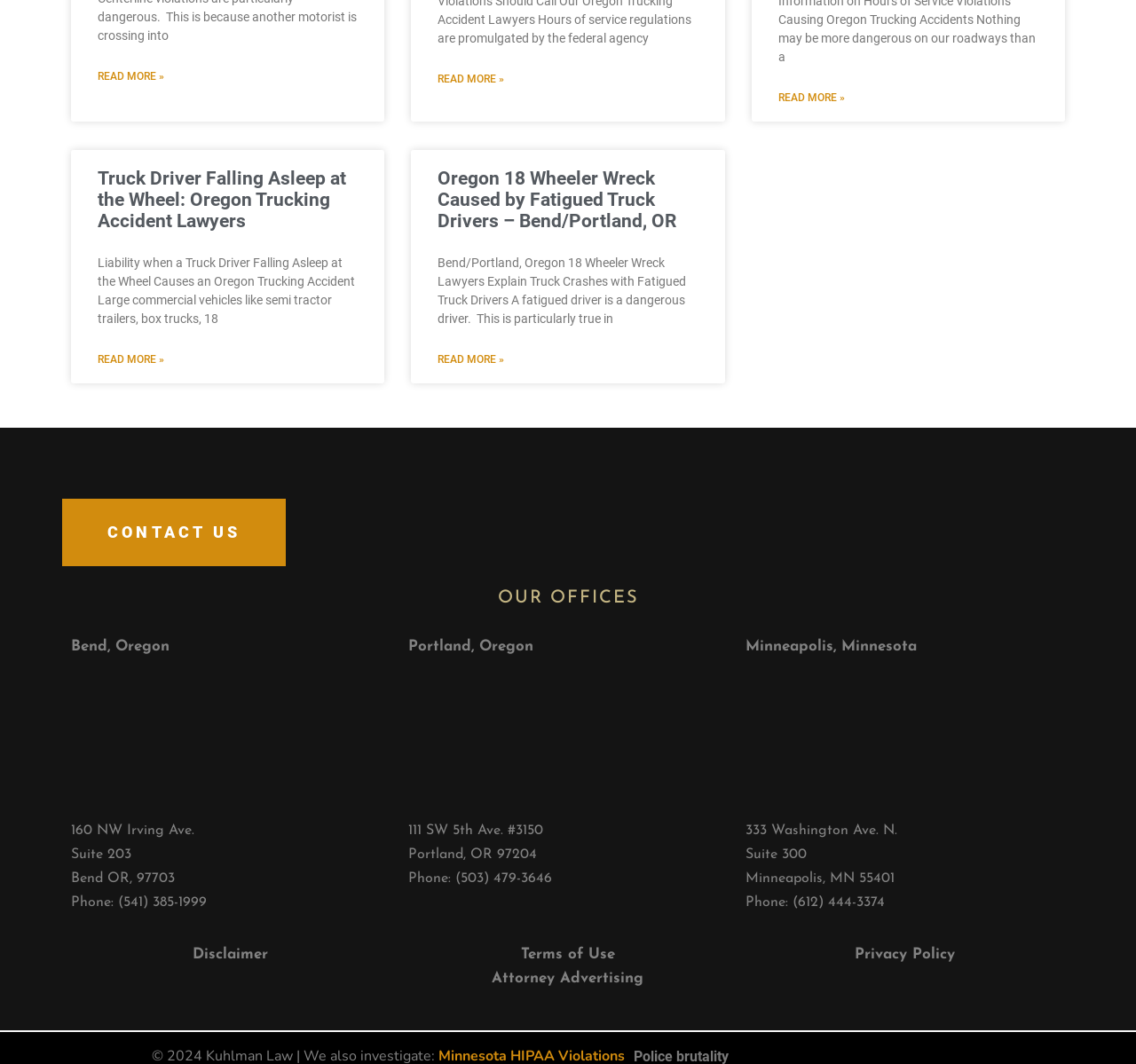Please find the bounding box coordinates of the element's region to be clicked to carry out this instruction: "View Bend, Oregon office details".

[0.062, 0.601, 0.344, 0.615]